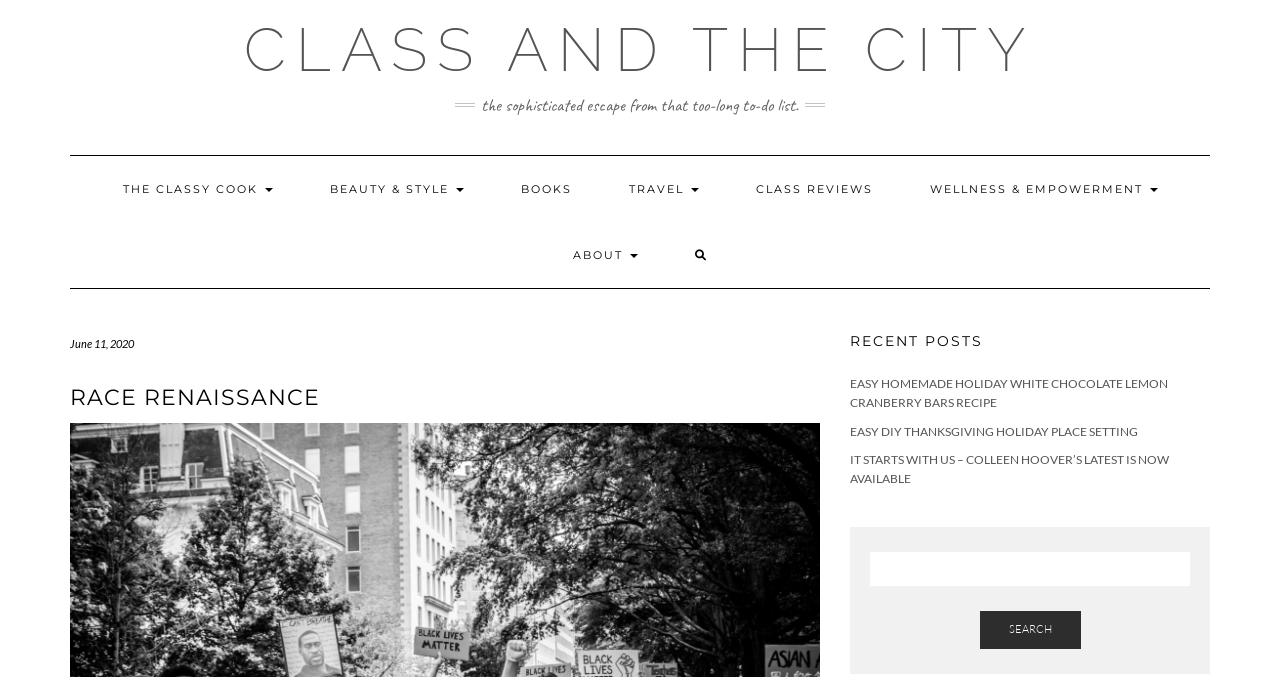Pinpoint the bounding box coordinates for the area that should be clicked to perform the following instruction: "Go to THE CLASSY COOK page".

[0.075, 0.23, 0.234, 0.328]